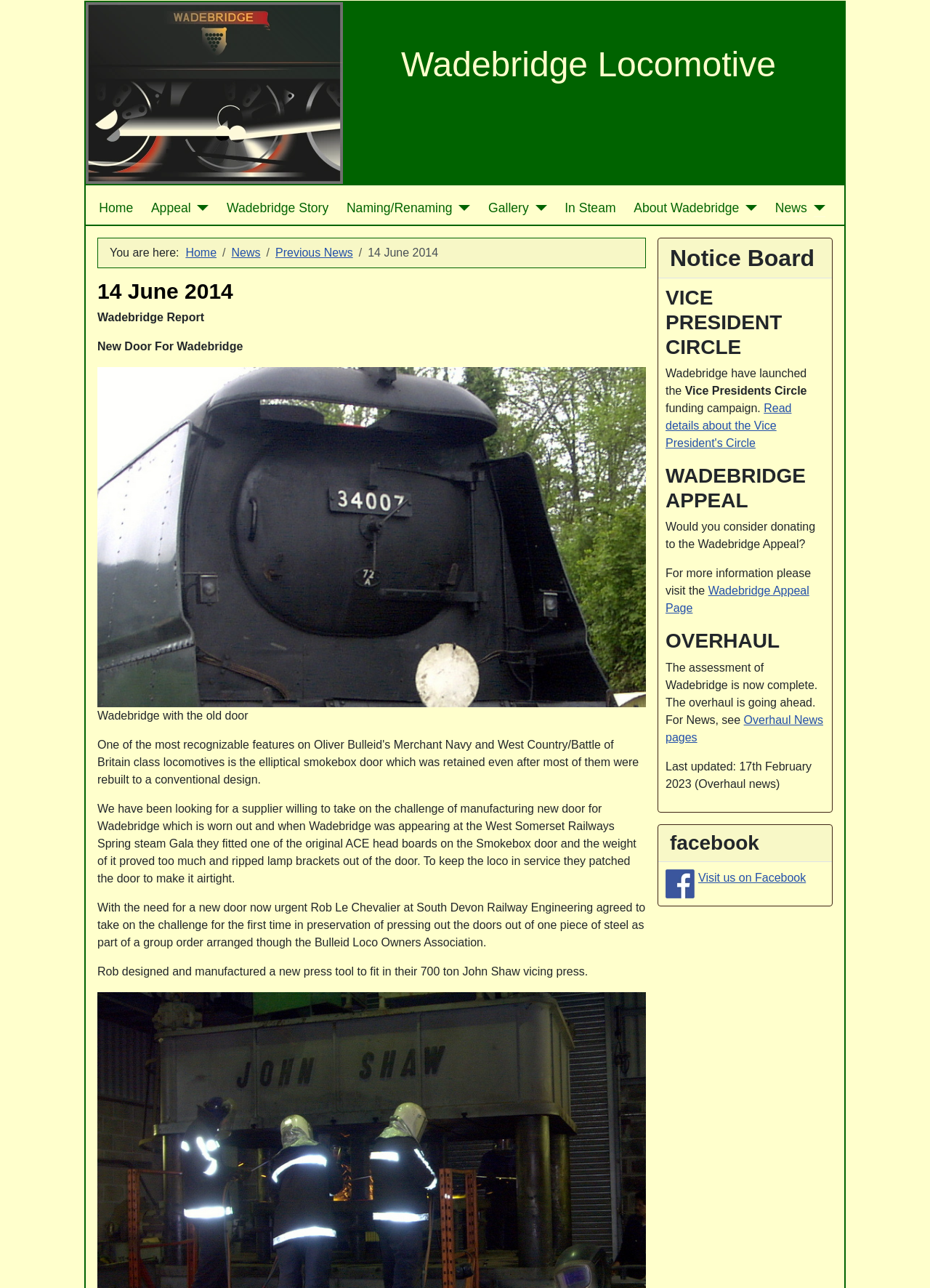Pinpoint the bounding box coordinates of the element you need to click to execute the following instruction: "View the Overhaul News pages". The bounding box should be represented by four float numbers between 0 and 1, in the format [left, top, right, bottom].

[0.716, 0.554, 0.885, 0.577]